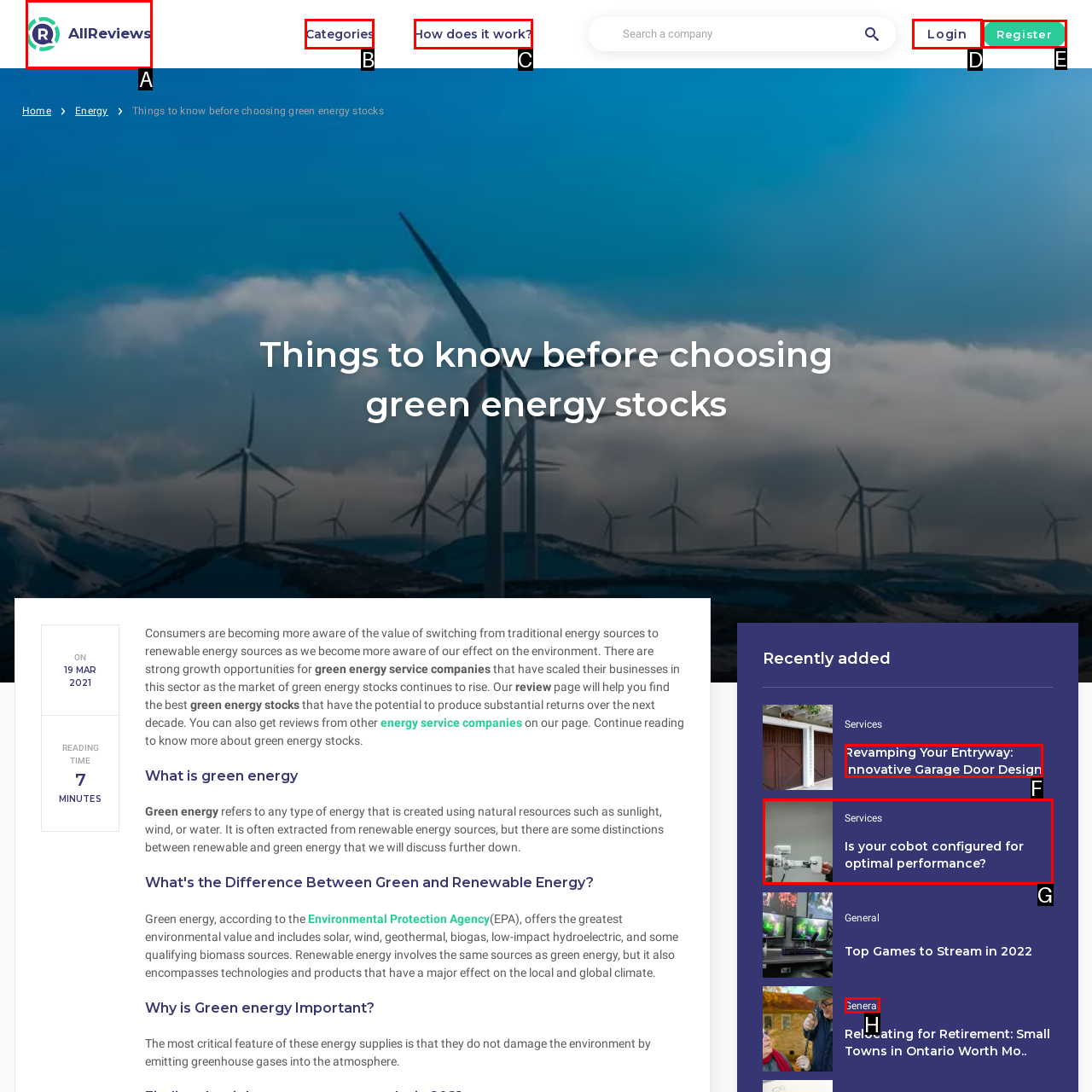From the given options, find the HTML element that fits the description: How does it work?. Reply with the letter of the chosen element.

C